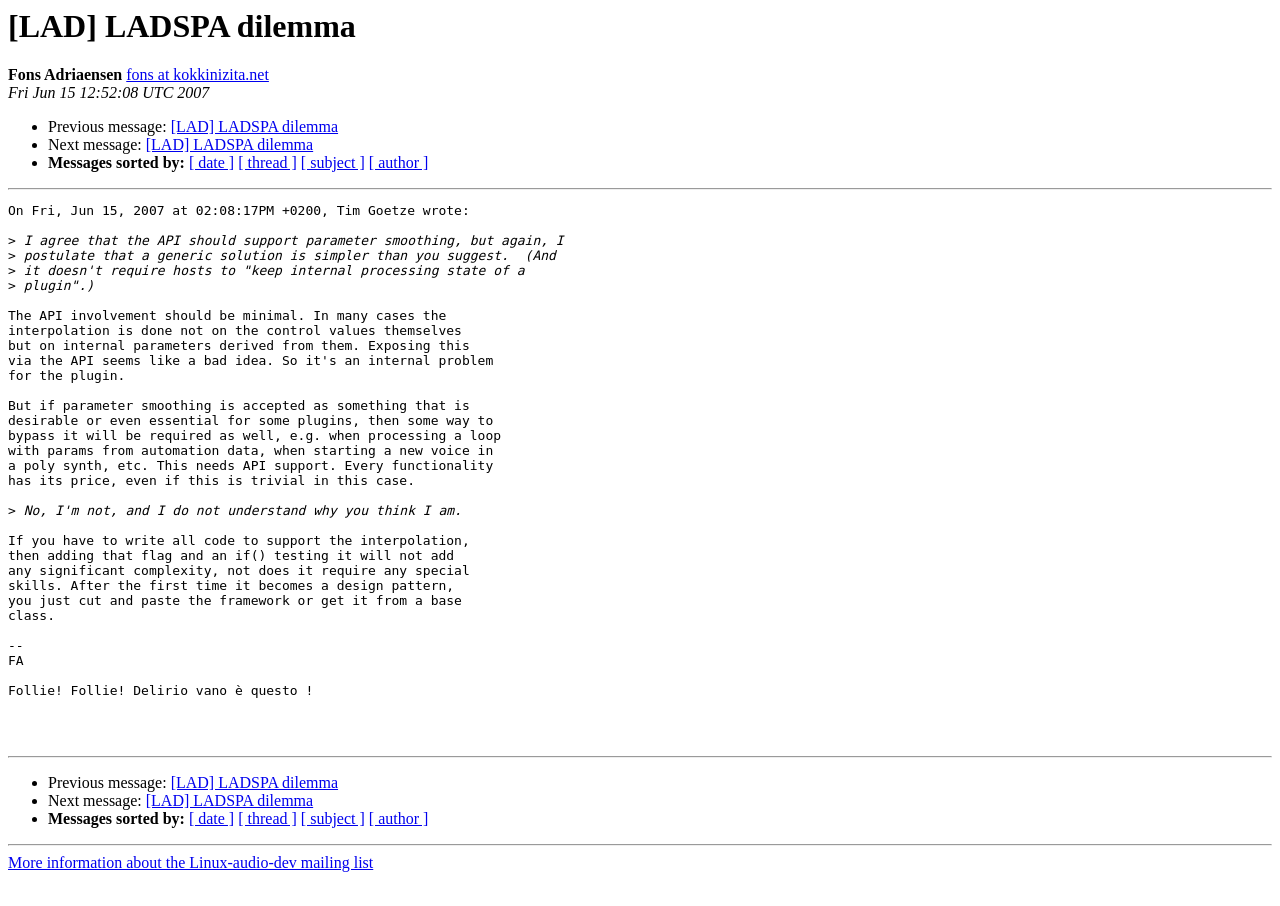Please identify the coordinates of the bounding box that should be clicked to fulfill this instruction: "Sort messages by date".

[0.148, 0.895, 0.183, 0.913]